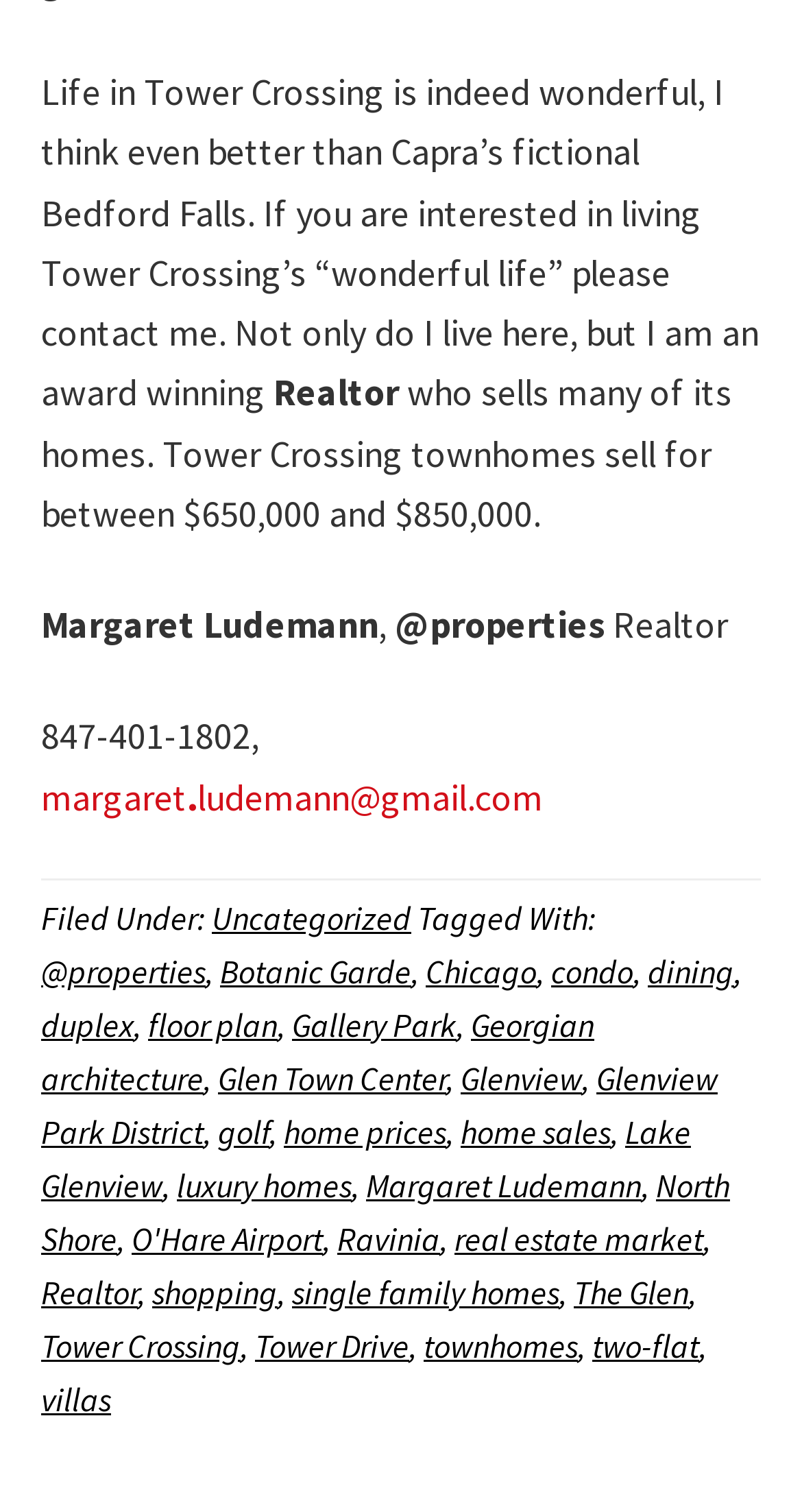Could you determine the bounding box coordinates of the clickable element to complete the instruction: "View homes in Tower Crossing"? Provide the coordinates as four float numbers between 0 and 1, i.e., [left, top, right, bottom].

[0.051, 0.398, 0.472, 0.429]